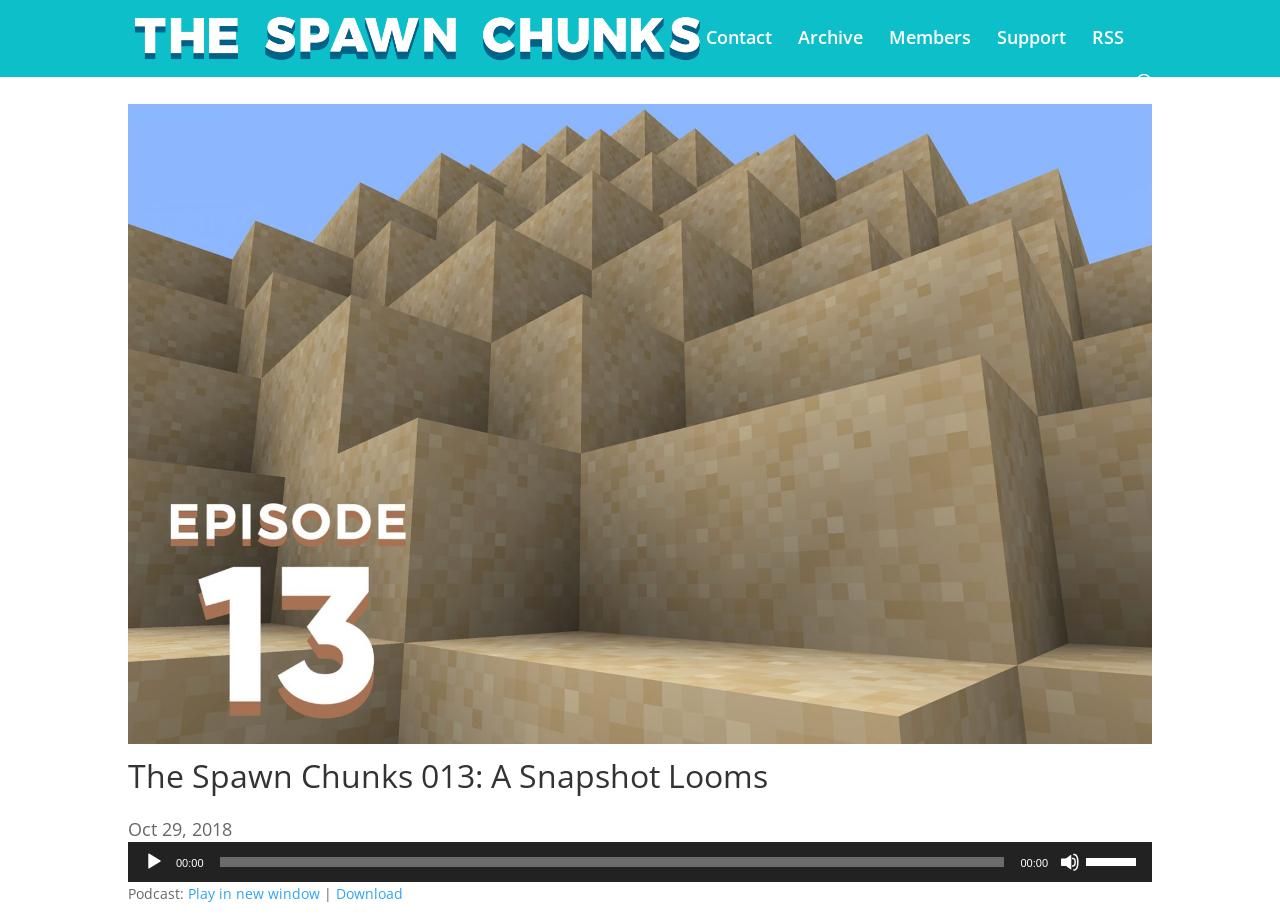Using the details in the image, give a detailed response to the question below:
What are the options to control the audio player?

The options to control the audio player can be found in the audio player section, which includes a play button, a mute button, a time slider, and a volume slider.